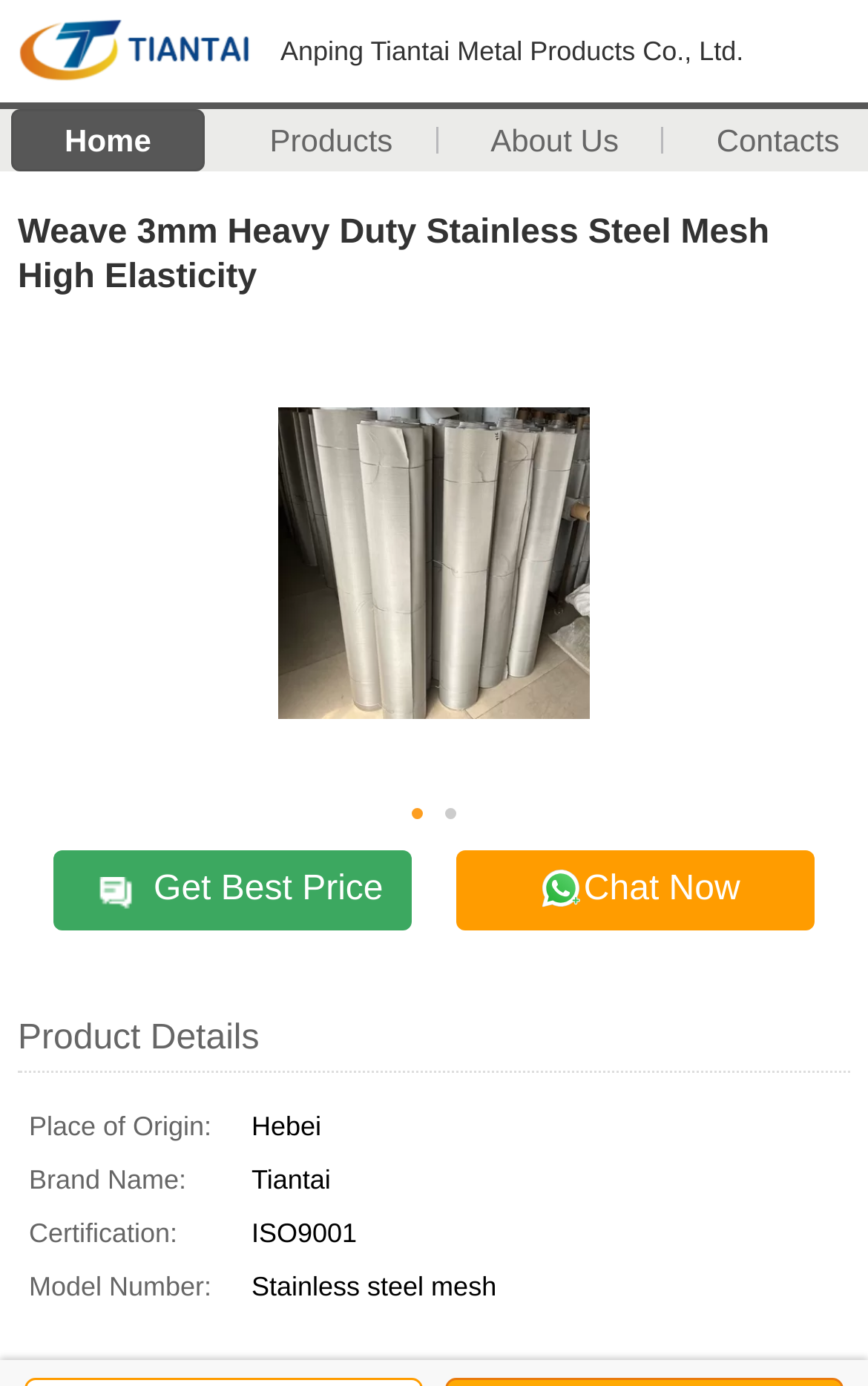Determine the bounding box coordinates of the UI element described by: "Get Best Price".

[0.062, 0.614, 0.474, 0.672]